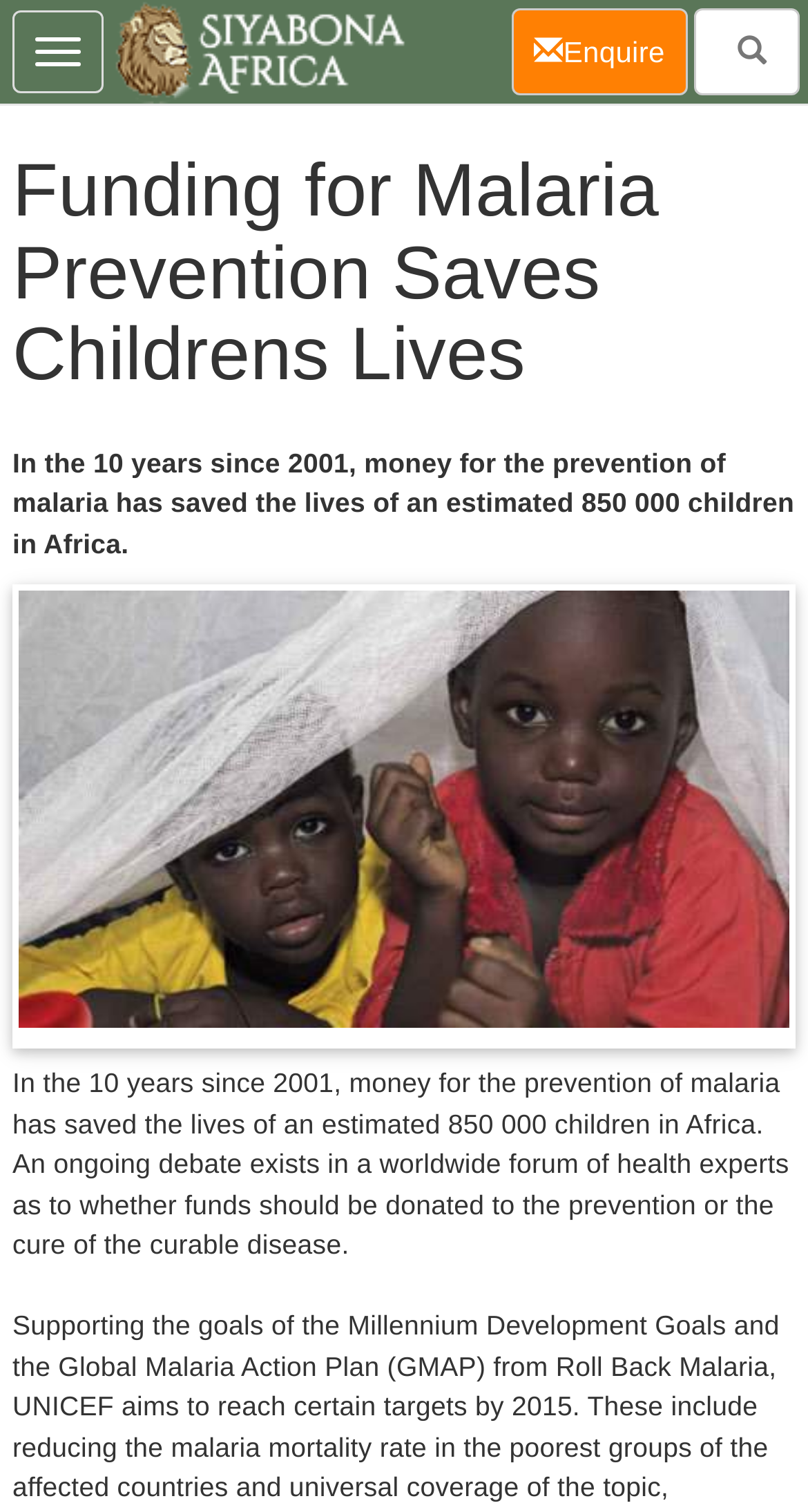What is the estimated number of children's lives saved?
Using the screenshot, give a one-word or short phrase answer.

850 000